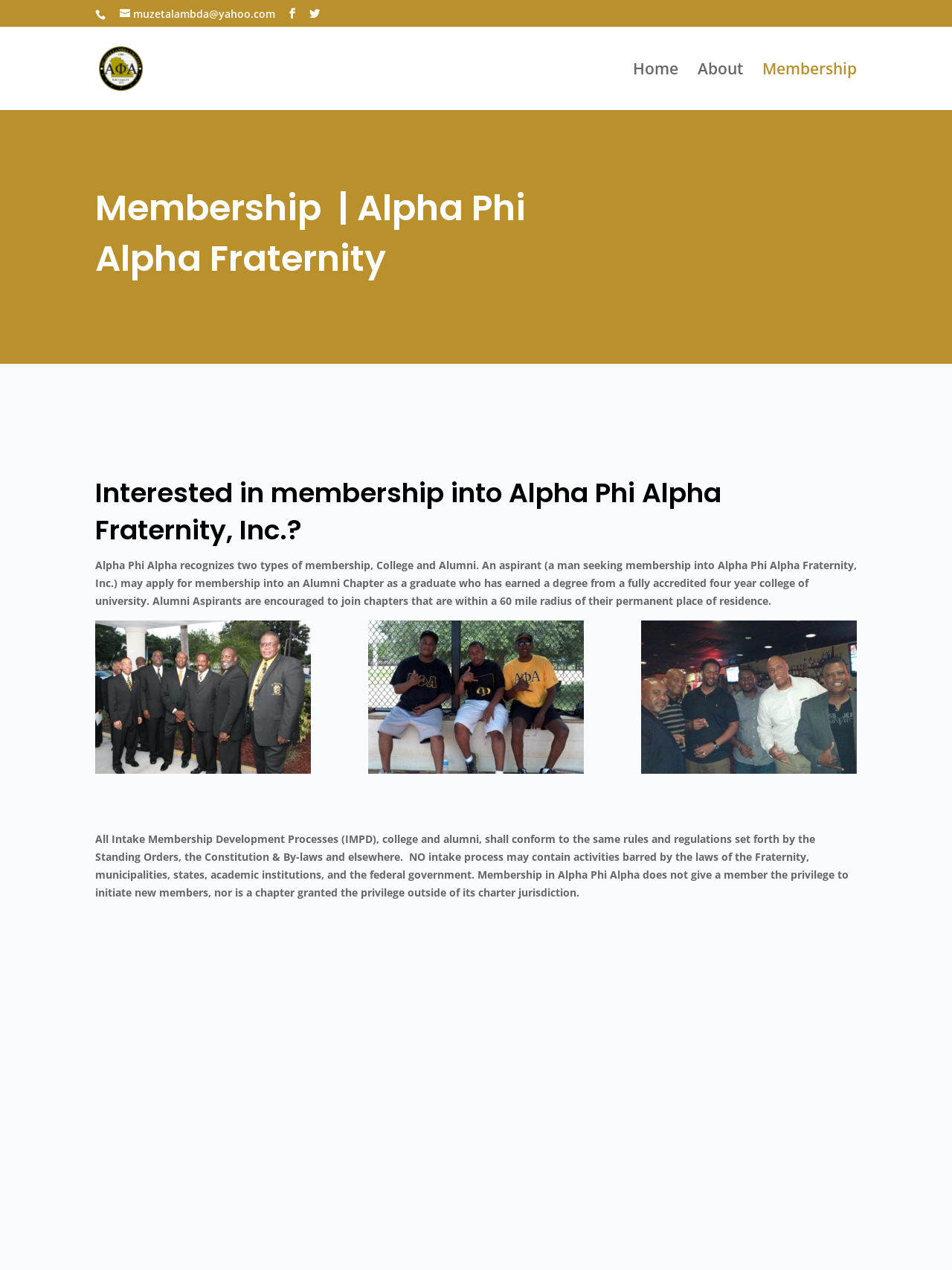Locate the bounding box coordinates of the clickable element to fulfill the following instruction: "Contact us via email". Provide the coordinates as four float numbers between 0 and 1 in the format [left, top, right, bottom].

[0.126, 0.005, 0.289, 0.016]